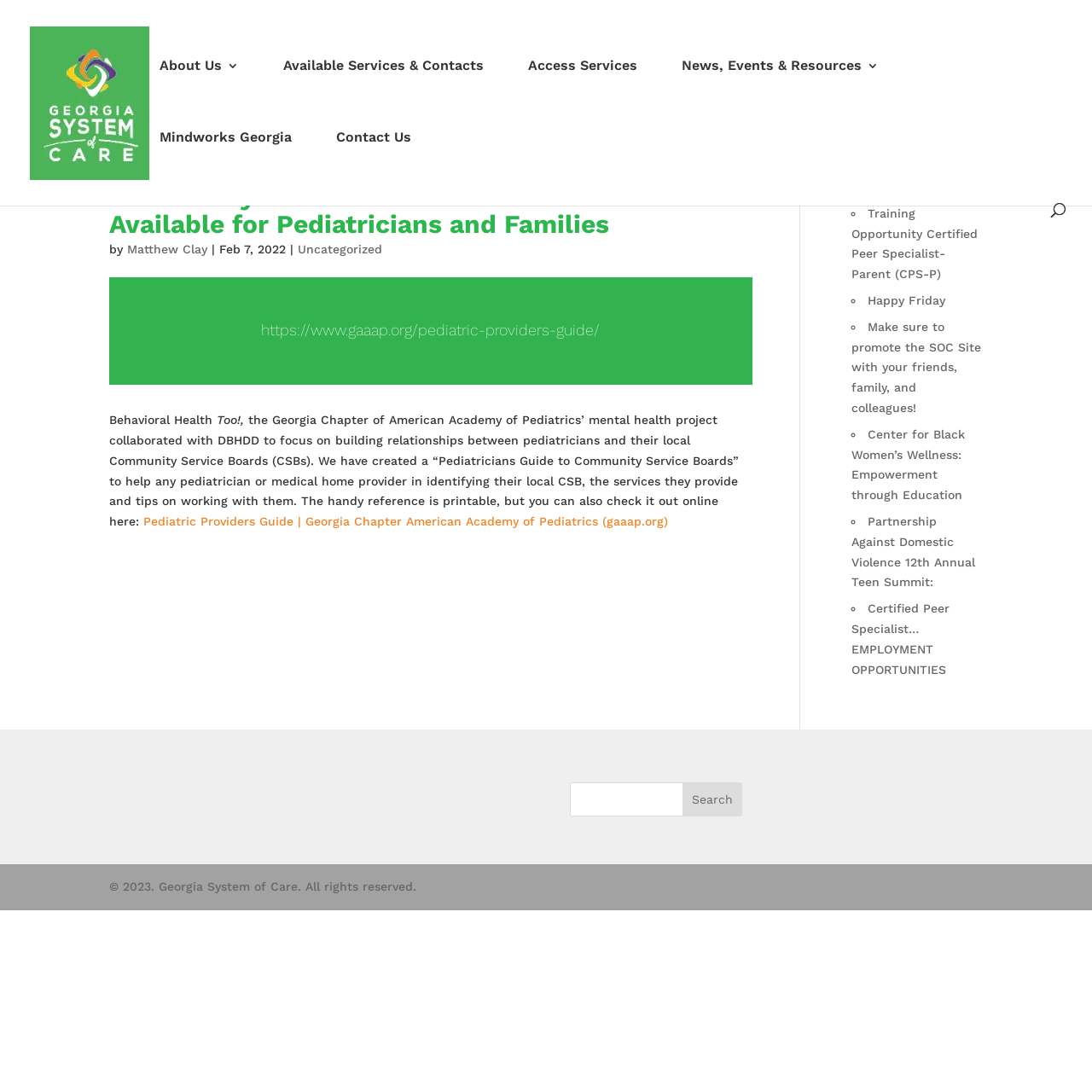What is the topic of the training opportunity mentioned in the 'Recent News' section? Please answer the question using a single word or phrase based on the image.

Certified Peer Specialist-Parent